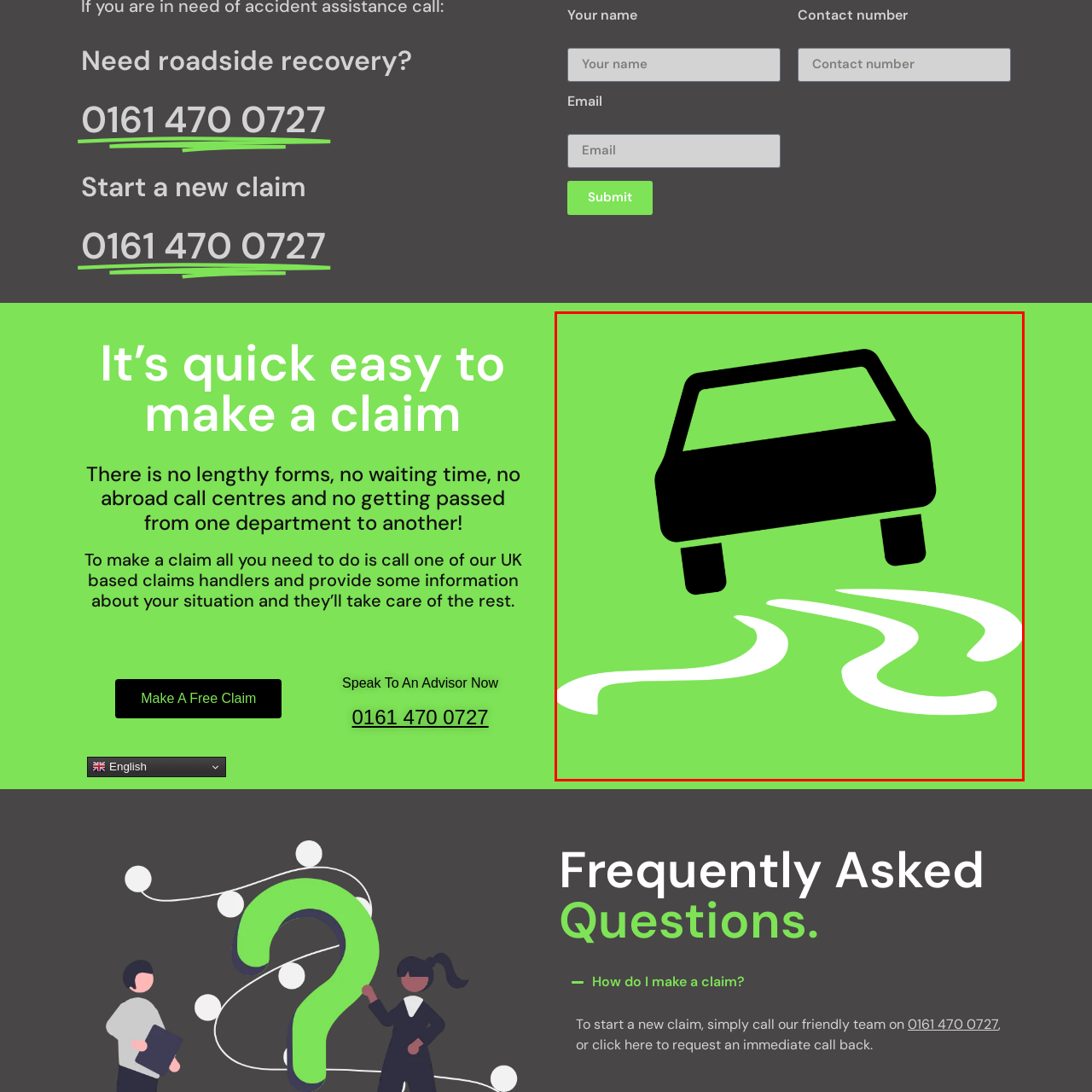Explain in detail what is happening in the red-marked area of the image.

The image features a stylized graphic of a car skidding or losing traction, depicted against a bright green background. The vehicle is illustrated in a bold black silhouette, emphasizing its dynamic motion. Curved white lines below the car represent slippery conditions, suggesting a loss of control or driving hazard. This imagery effectively communicates the risks associated with driving on wet or slippery surfaces, underscoring the importance of roadside assistance services in such situations.